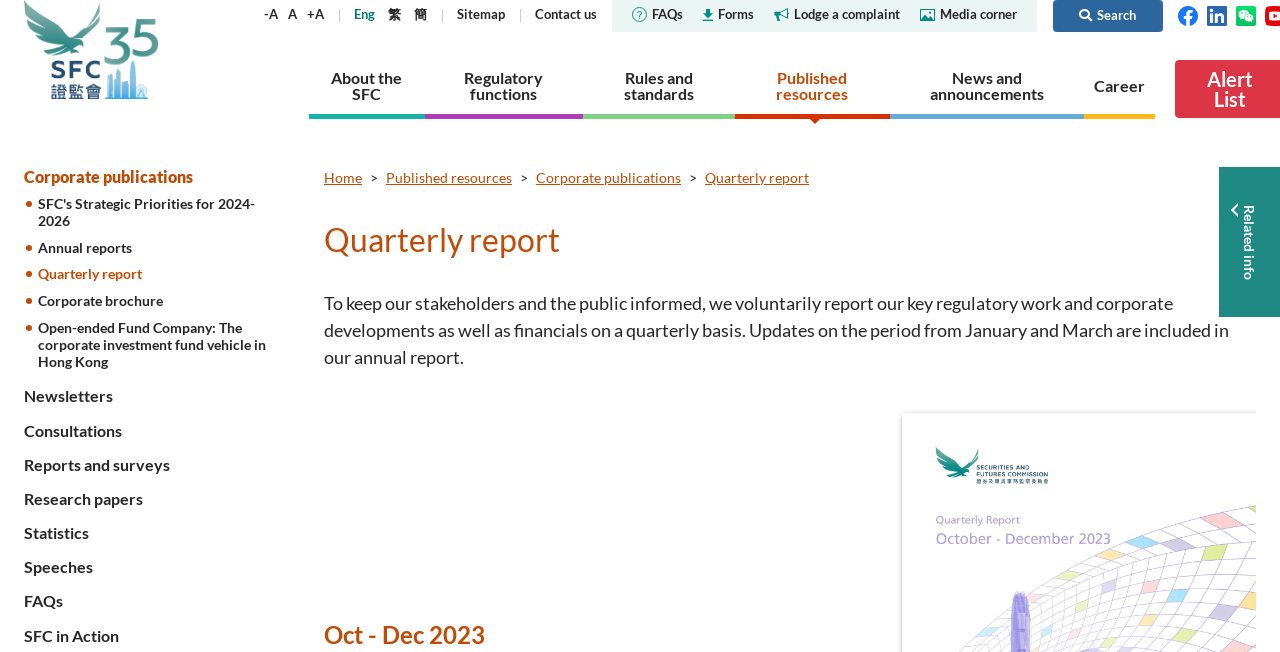Based on the element description: "All news", identify the bounding box coordinates for this UI element. The coordinates must be four float numbers between 0 and 1, listed as [left, top, right, bottom].

[0.019, 0.391, 0.064, 0.421]